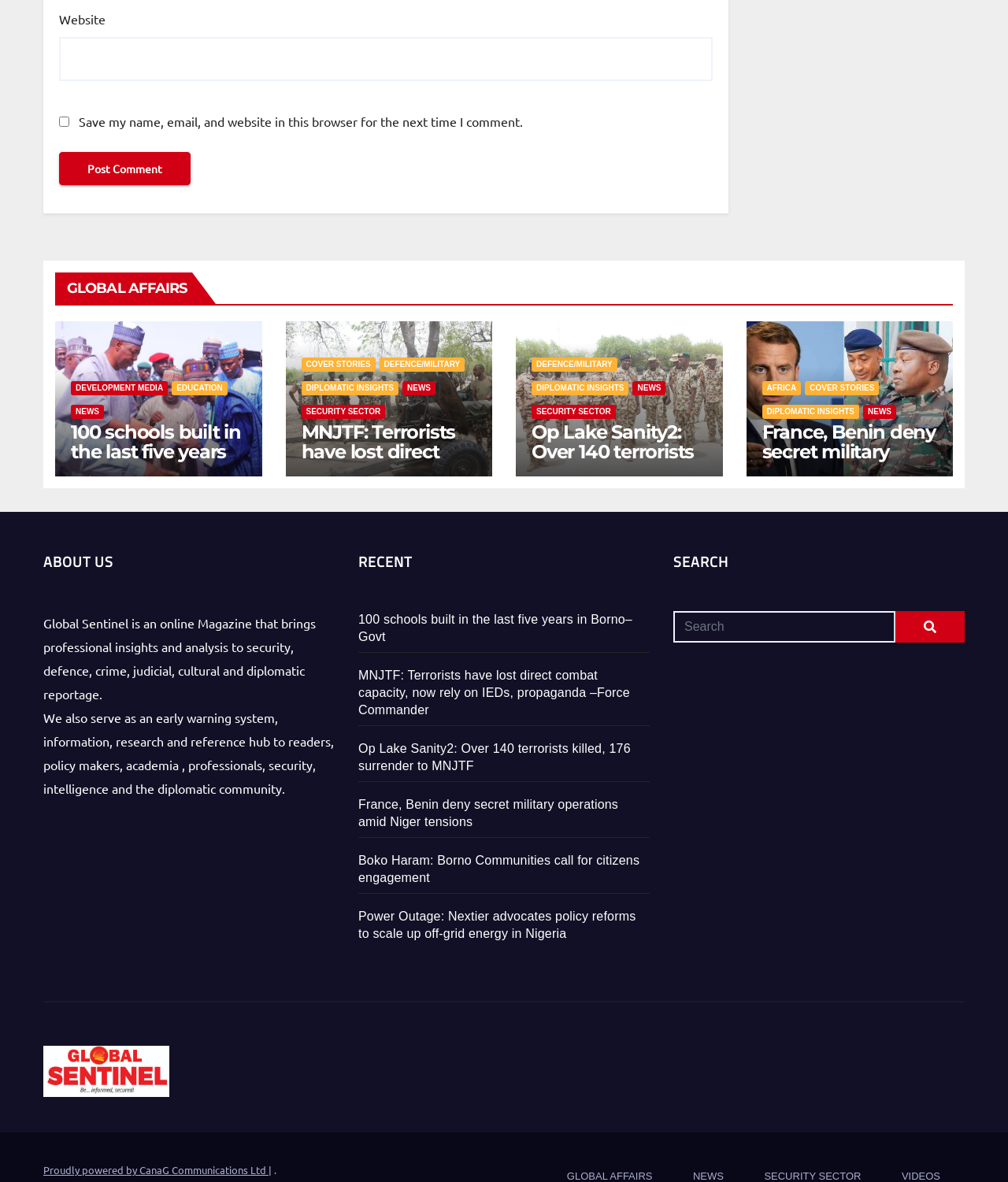Give a concise answer using one word or a phrase to the following question:
What is the name of the online magazine?

Global Sentinel